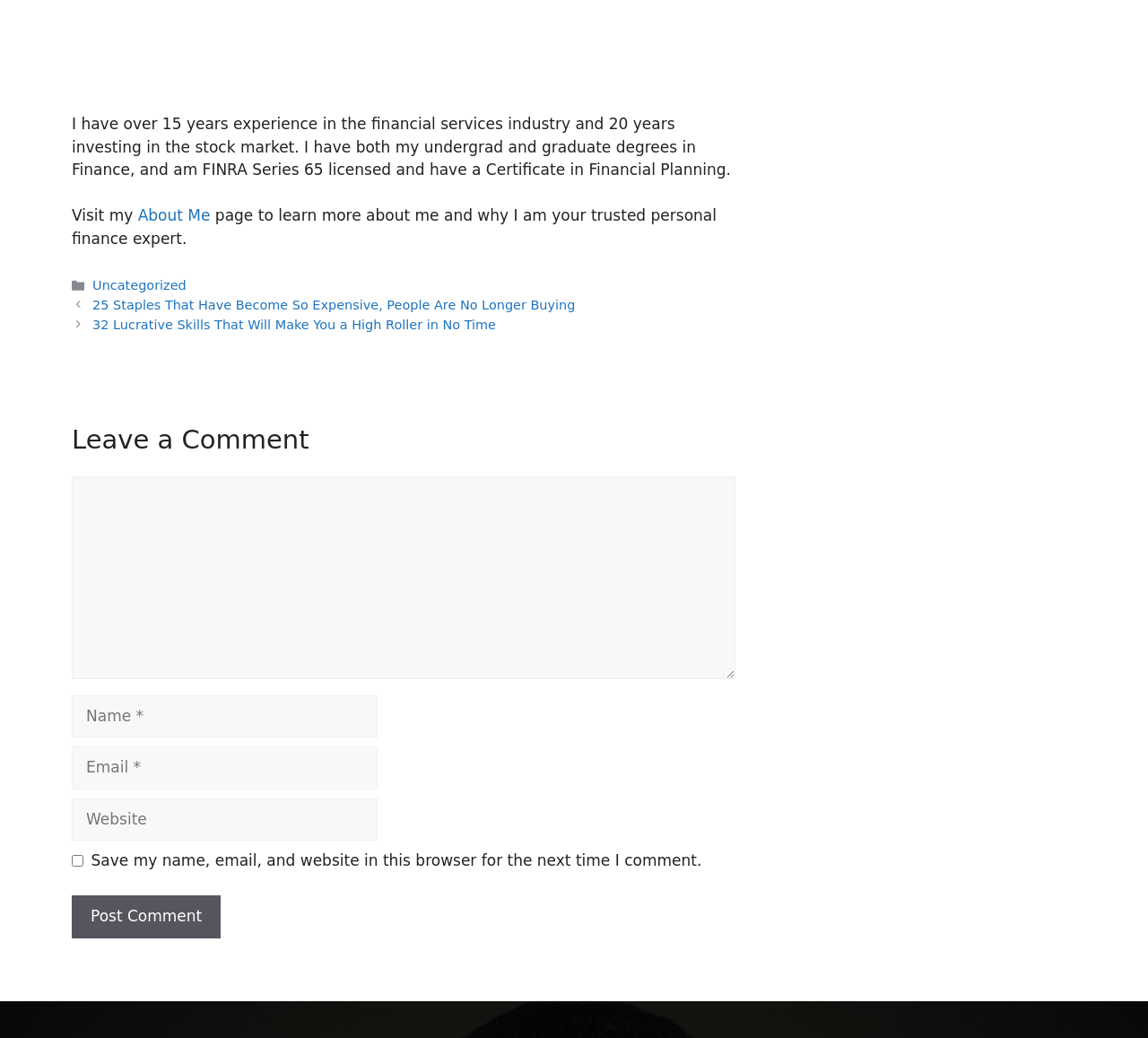Indicate the bounding box coordinates of the element that must be clicked to execute the instruction: "Click the 'Previous' button". The coordinates should be given as four float numbers between 0 and 1, i.e., [left, top, right, bottom].

[0.081, 0.287, 0.501, 0.301]